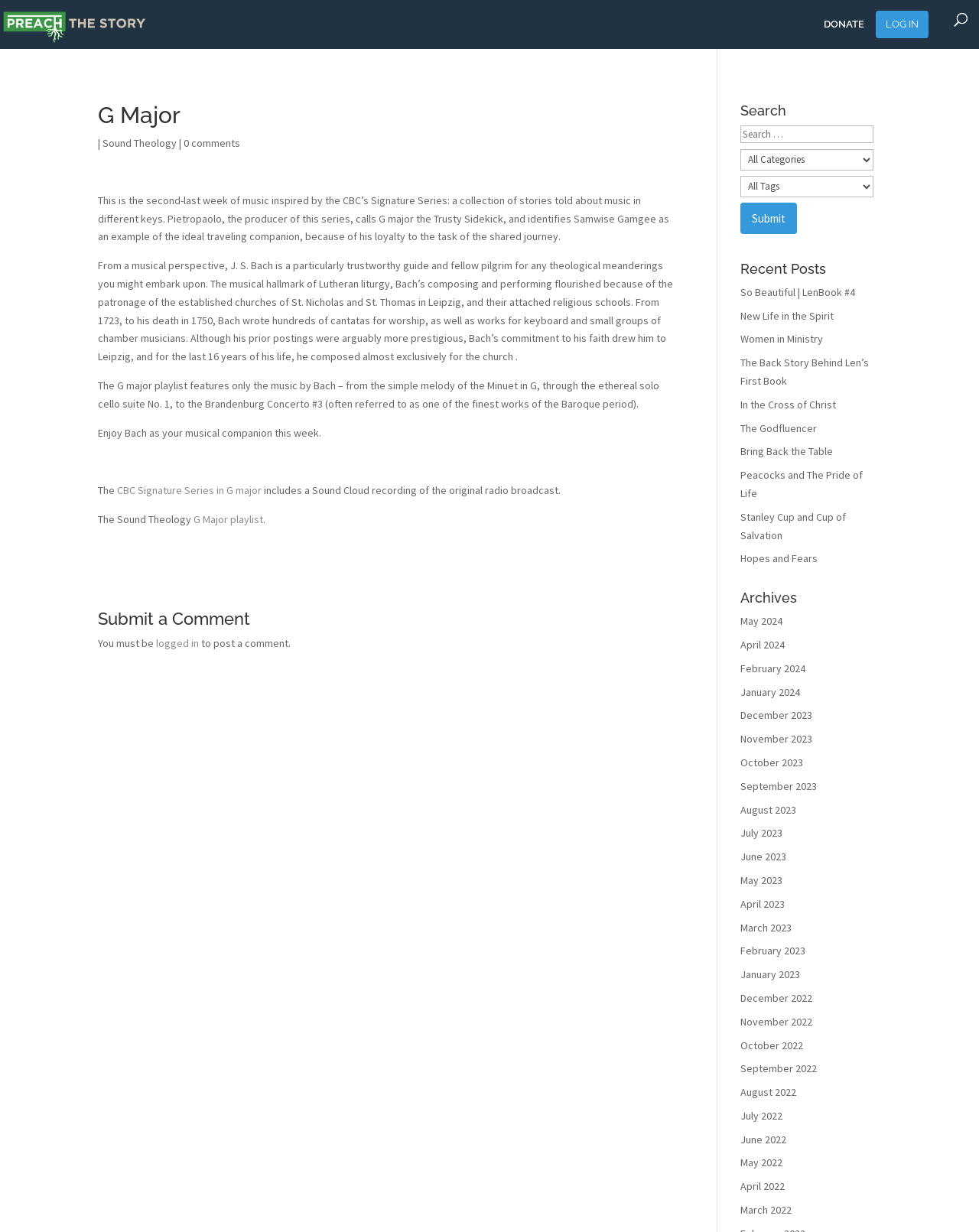Given the element description, predict the bounding box coordinates in the format (top-left x, top-left y, bottom-right x, bottom-right y), using floating point numbers between 0 and 1: November 2022

[0.756, 0.824, 0.83, 0.835]